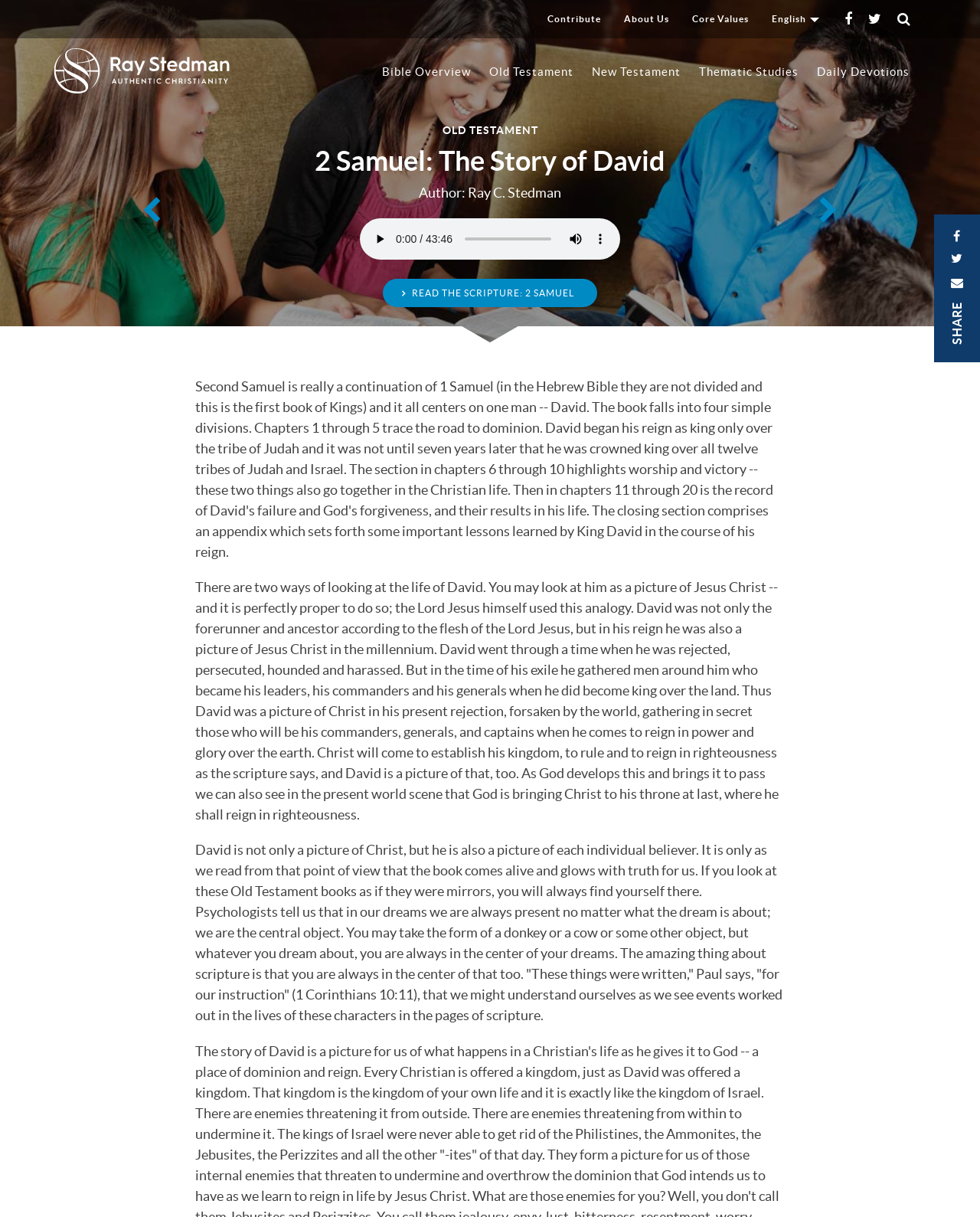Determine the bounding box coordinates of the clickable element to complete this instruction: "Click the 'READ THE SCRIPTURE: 2 SAMUEL' button". Provide the coordinates in the format of four float numbers between 0 and 1, [left, top, right, bottom].

[0.391, 0.229, 0.609, 0.252]